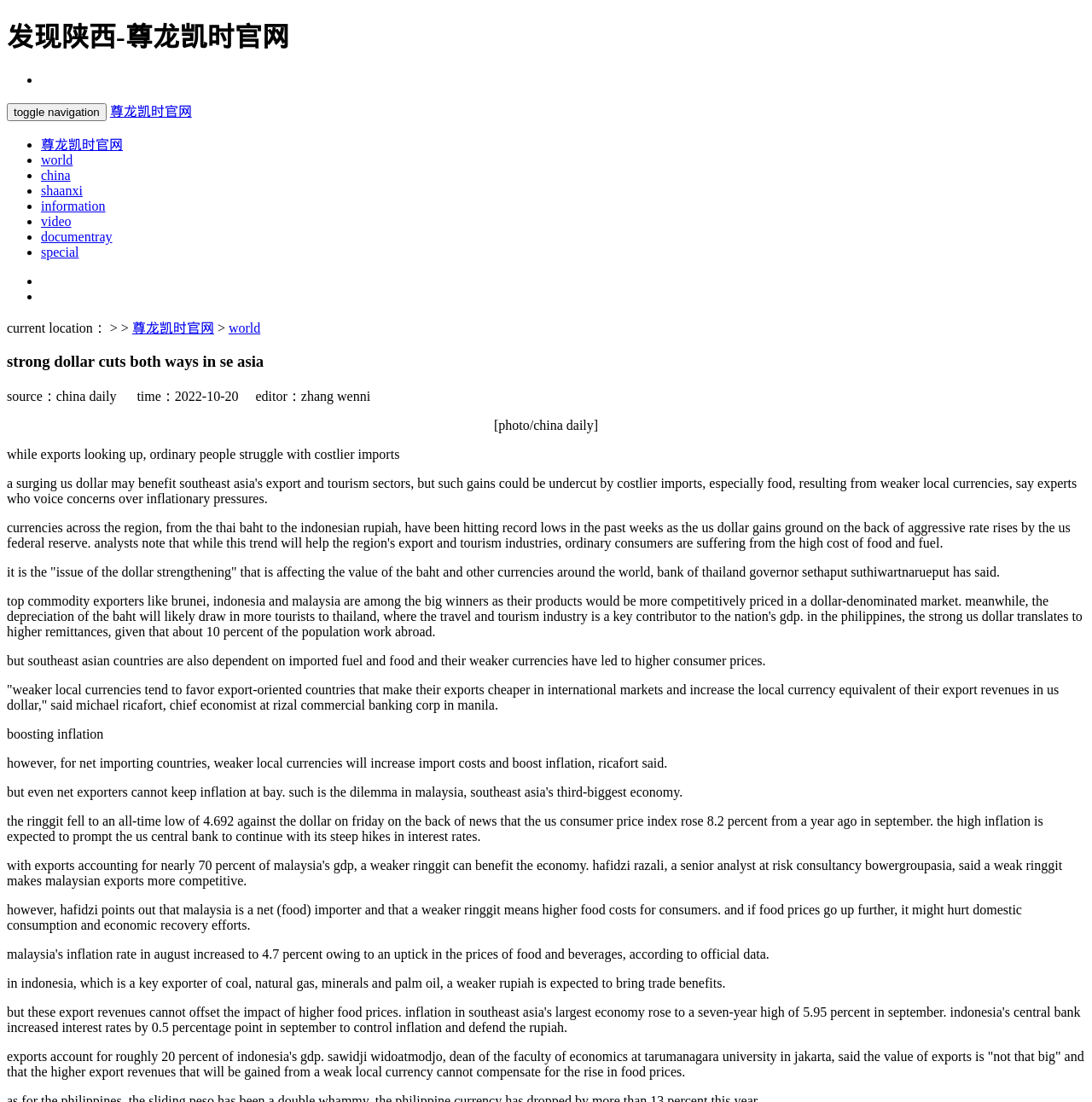Can you find the bounding box coordinates for the element to click on to achieve the instruction: "Go to 尊龙凯时官网"?

[0.101, 0.094, 0.176, 0.107]